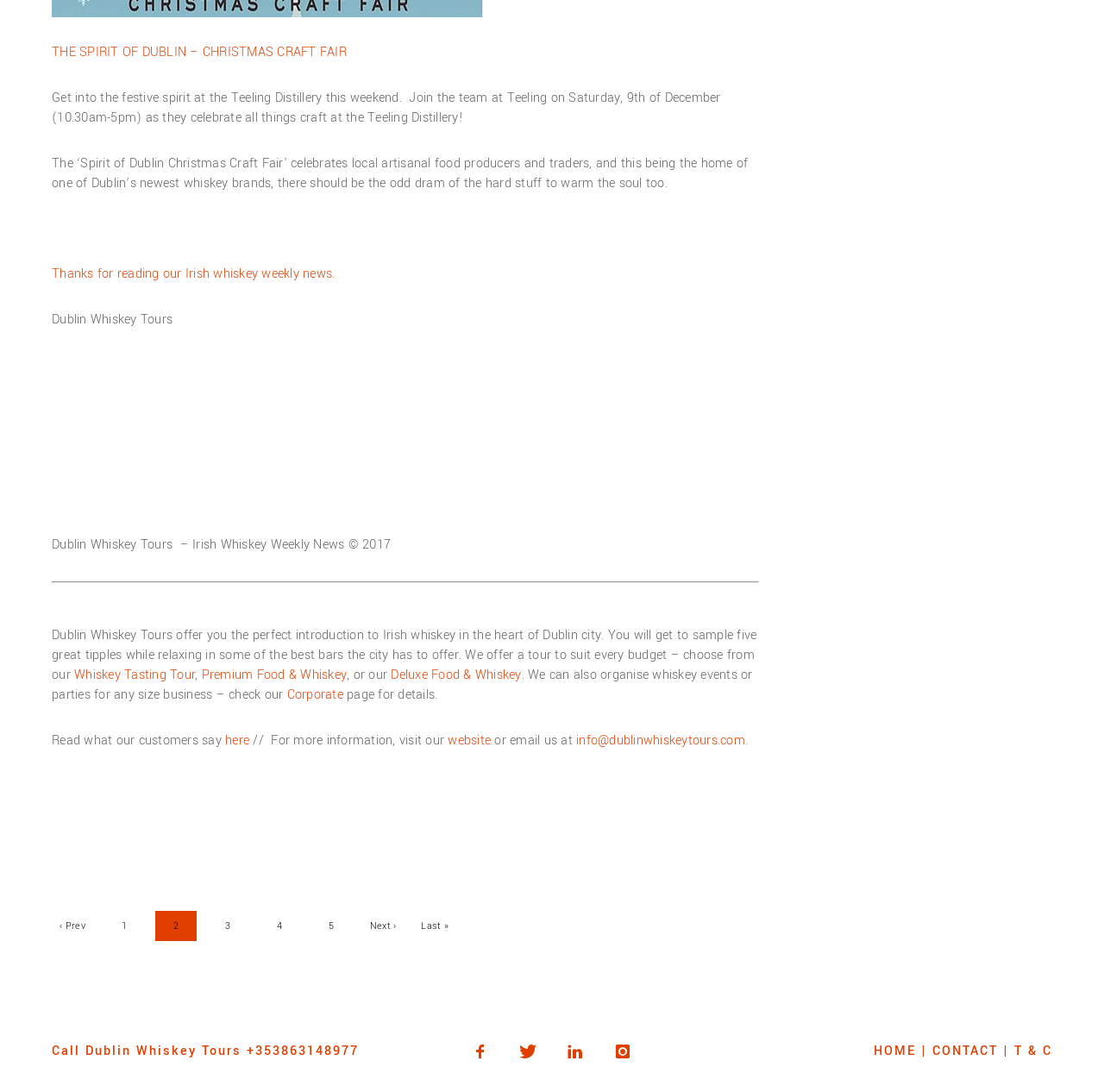Given the element description Premium Food & Whiskey, identify the bounding box coordinates for the UI element on the webpage screenshot. The format should be (top-left x, top-left y, bottom-right x, bottom-right y), with values between 0 and 1.

[0.182, 0.61, 0.314, 0.626]